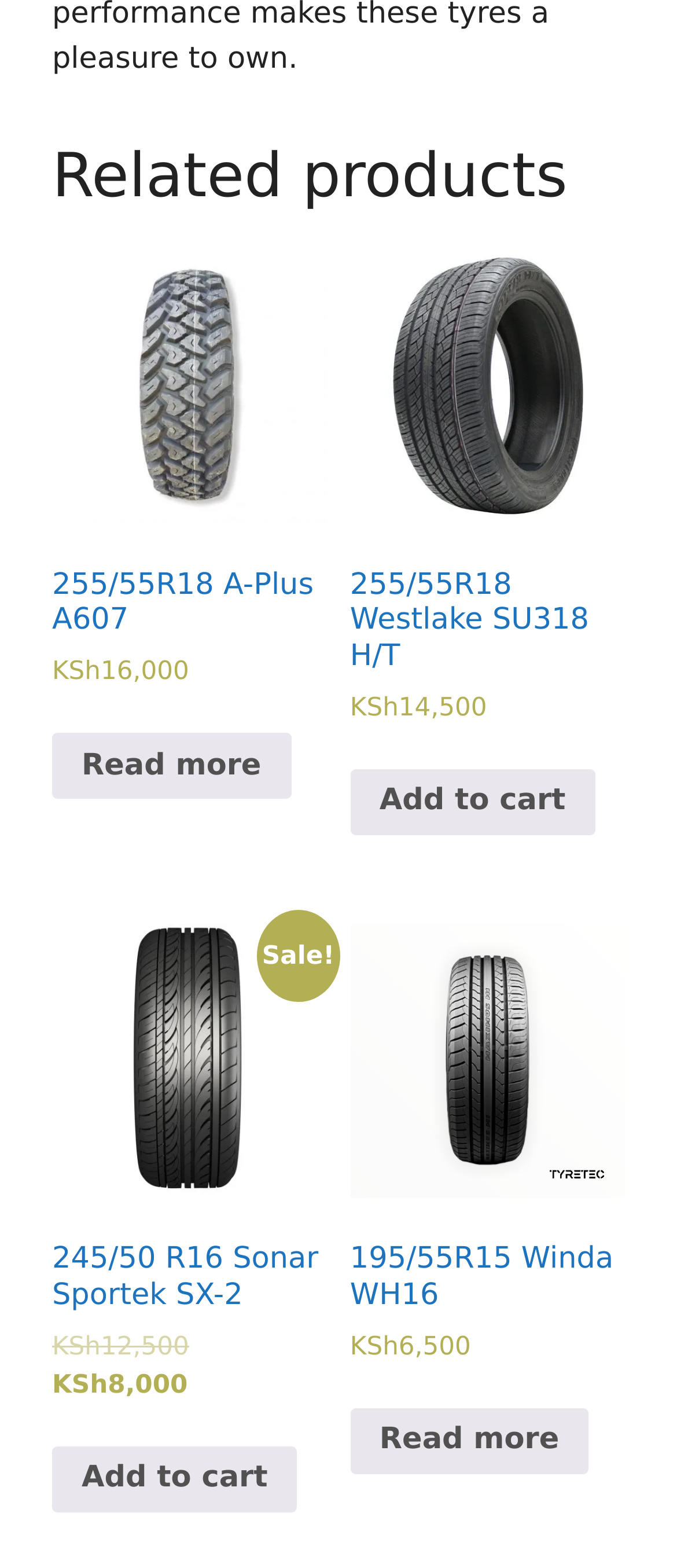Could you determine the bounding box coordinates of the clickable element to complete the instruction: "Read more about 245/50 R16 Sonar Sportek SX-2"? Provide the coordinates as four float numbers between 0 and 1, i.e., [left, top, right, bottom].

[0.077, 0.589, 0.483, 0.895]